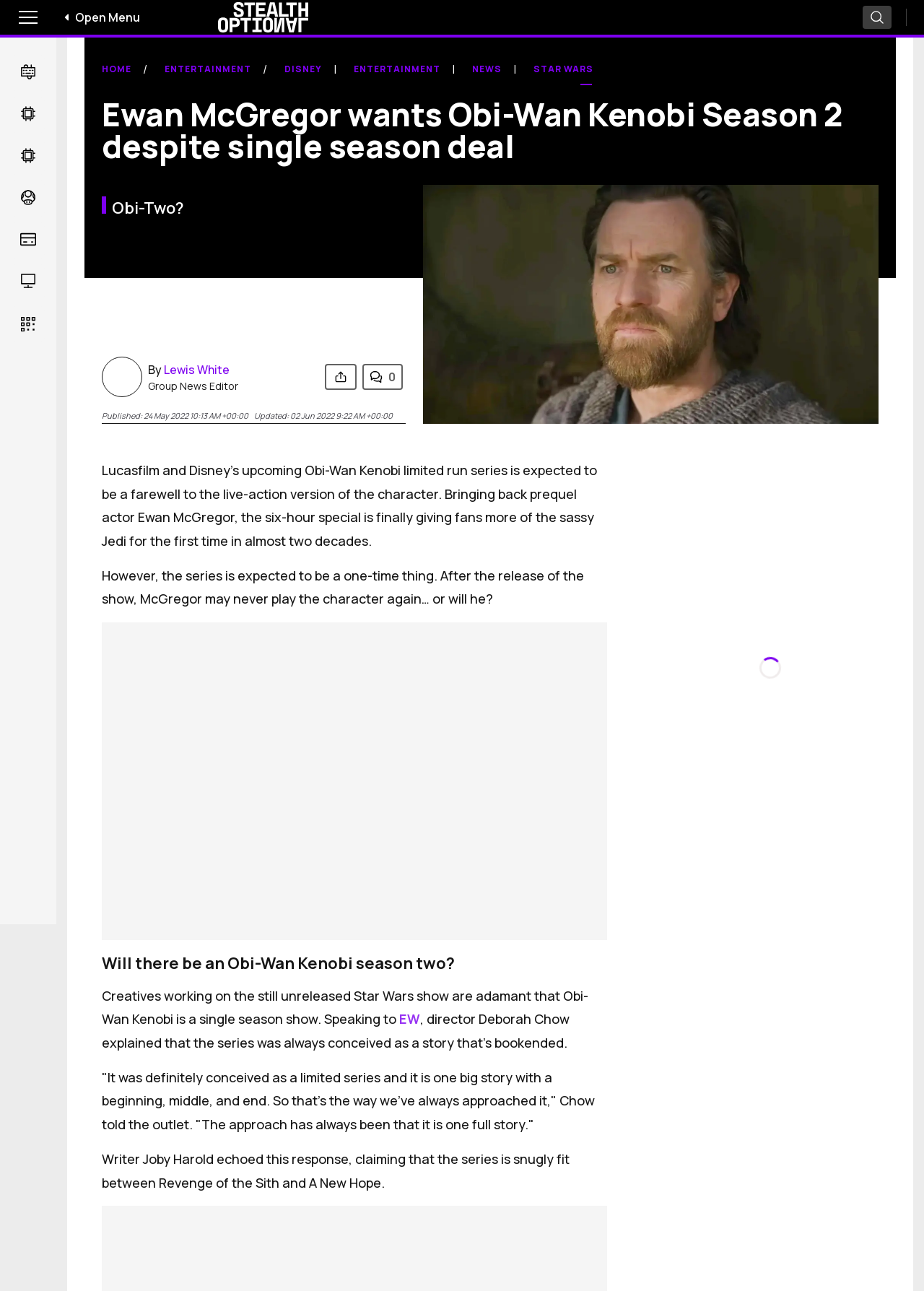Highlight the bounding box coordinates of the element you need to click to perform the following instruction: "Search for articles."

[0.871, 0.004, 0.902, 0.022]